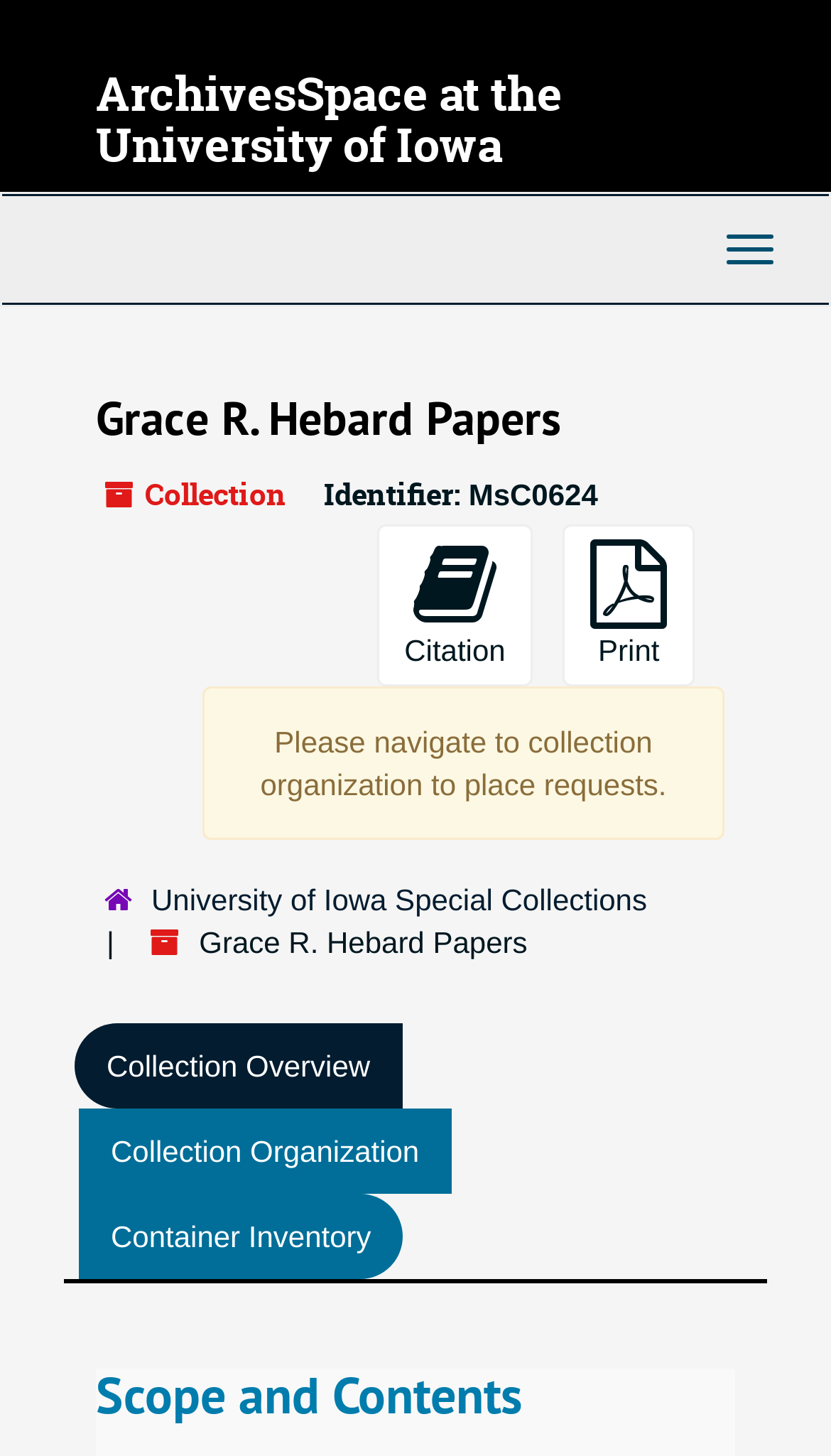Pinpoint the bounding box coordinates of the element to be clicked to execute the instruction: "Toggle navigation".

[0.846, 0.146, 0.959, 0.196]